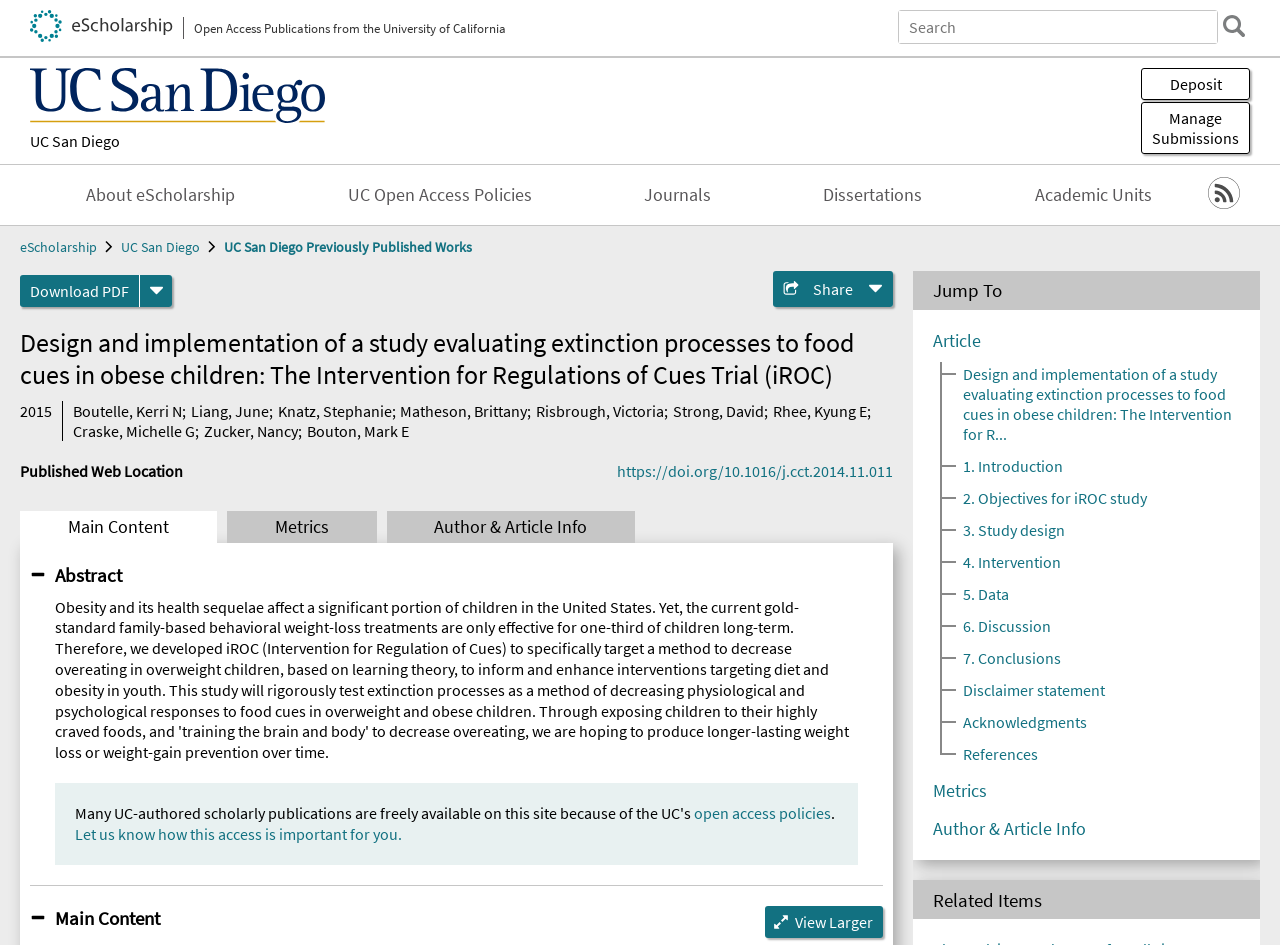Locate the bounding box coordinates of the clickable area to execute the instruction: "Download PDF". Provide the coordinates as four float numbers between 0 and 1, represented as [left, top, right, bottom].

[0.016, 0.291, 0.109, 0.324]